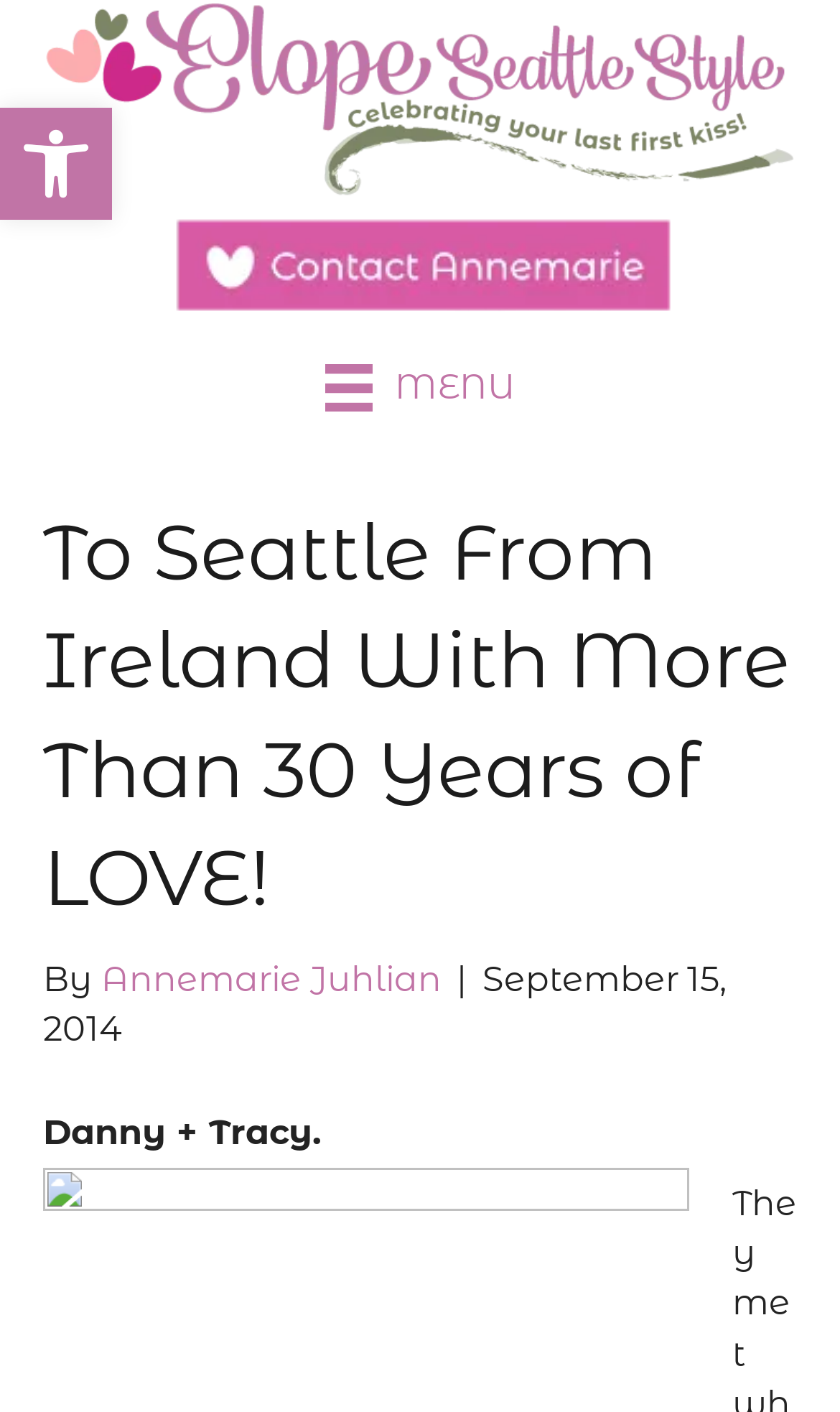Based on what you see in the screenshot, provide a thorough answer to this question: What is the purpose of the 'Contact Annemarie' button?

I inferred the purpose of the 'Contact Annemarie' button by its name and location on the webpage, which suggests that it is a call-to-action to get in touch with Annemarie.